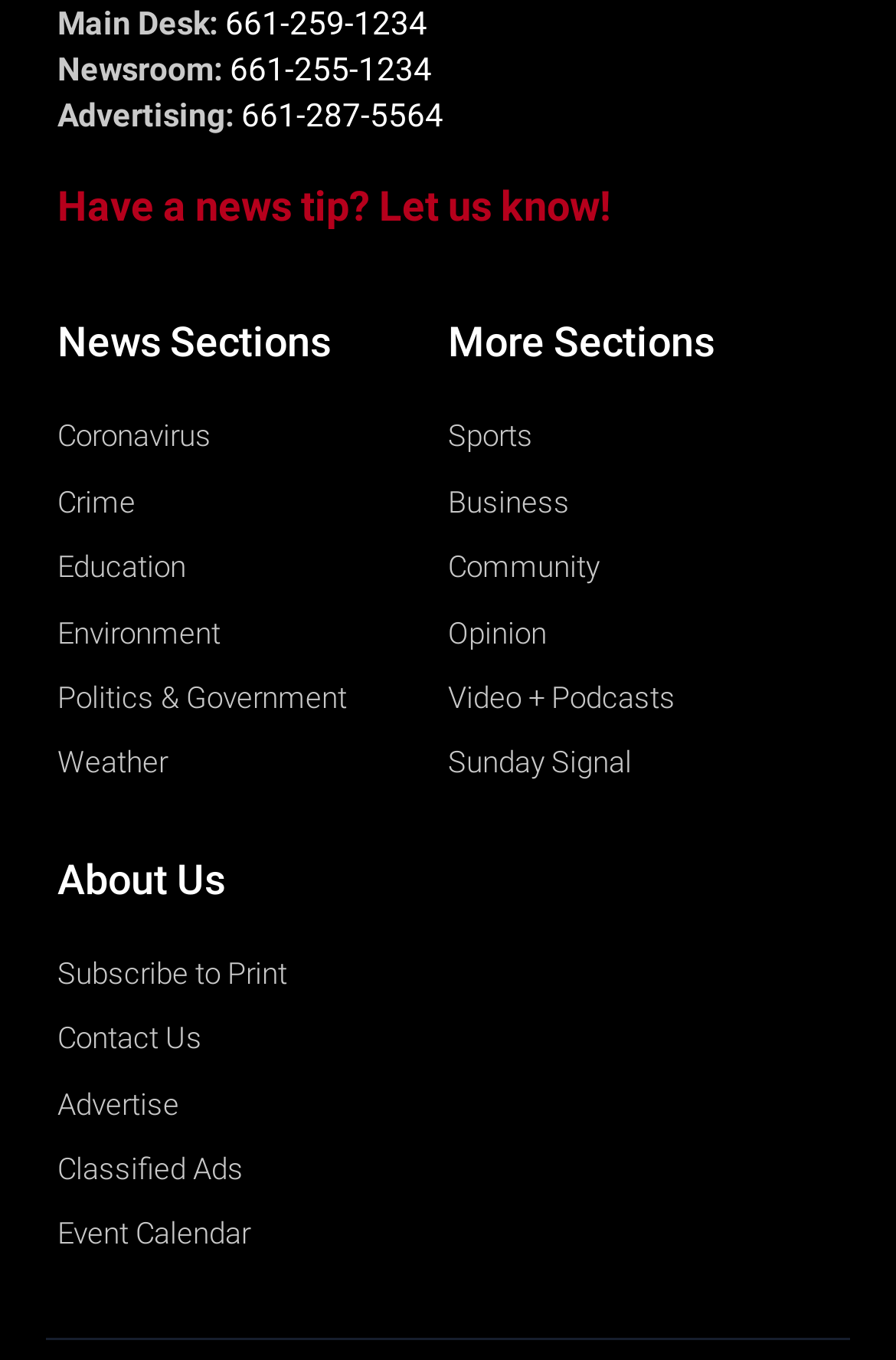Can you identify the bounding box coordinates of the clickable region needed to carry out this instruction: 'Contact the news desk'? The coordinates should be four float numbers within the range of 0 to 1, stated as [left, top, right, bottom].

[0.064, 0.004, 0.244, 0.031]